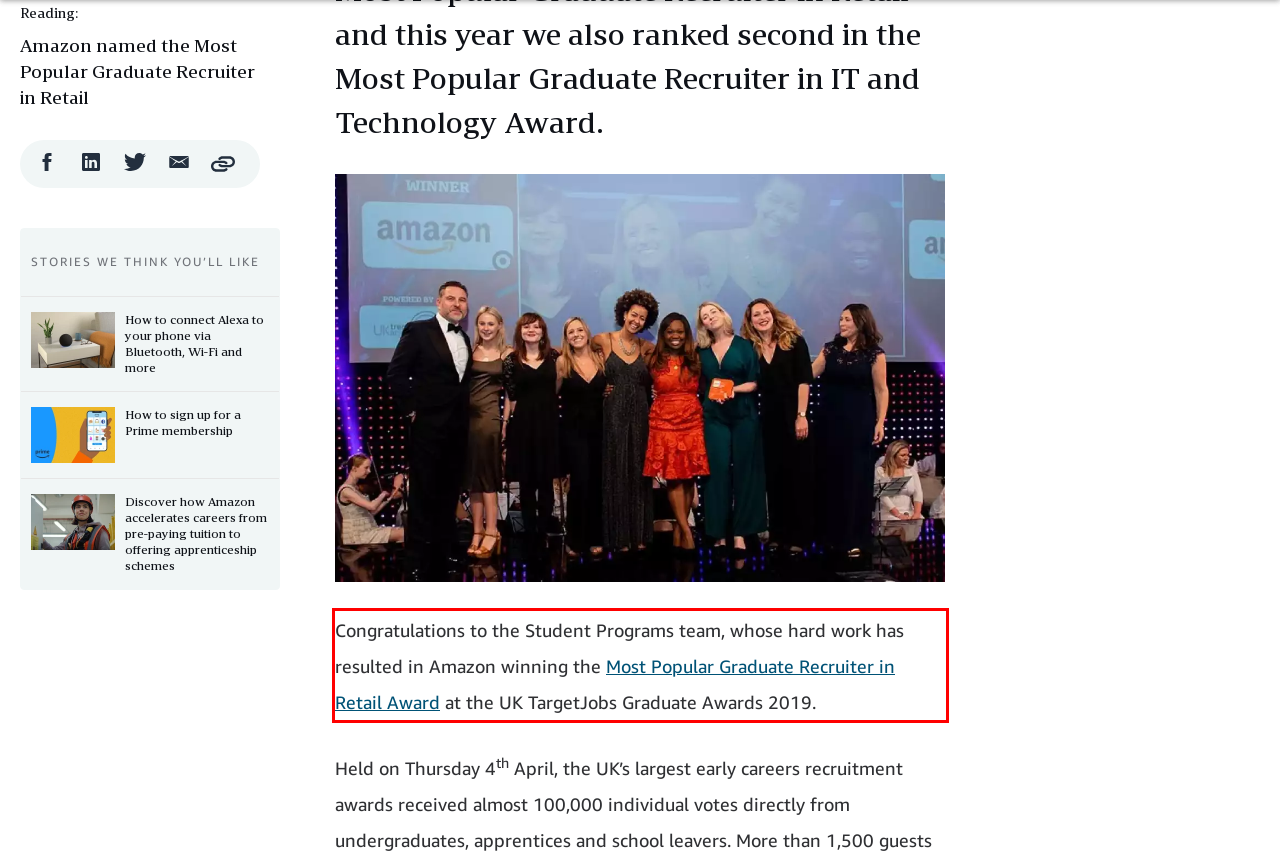Review the webpage screenshot provided, and perform OCR to extract the text from the red bounding box.

Congratulations to the Student Programs team, whose hard work has resulted in Amazon winning the Most Popular Graduate Recruiter in Retail Award at the UK TargetJobs Graduate Awards 2019.